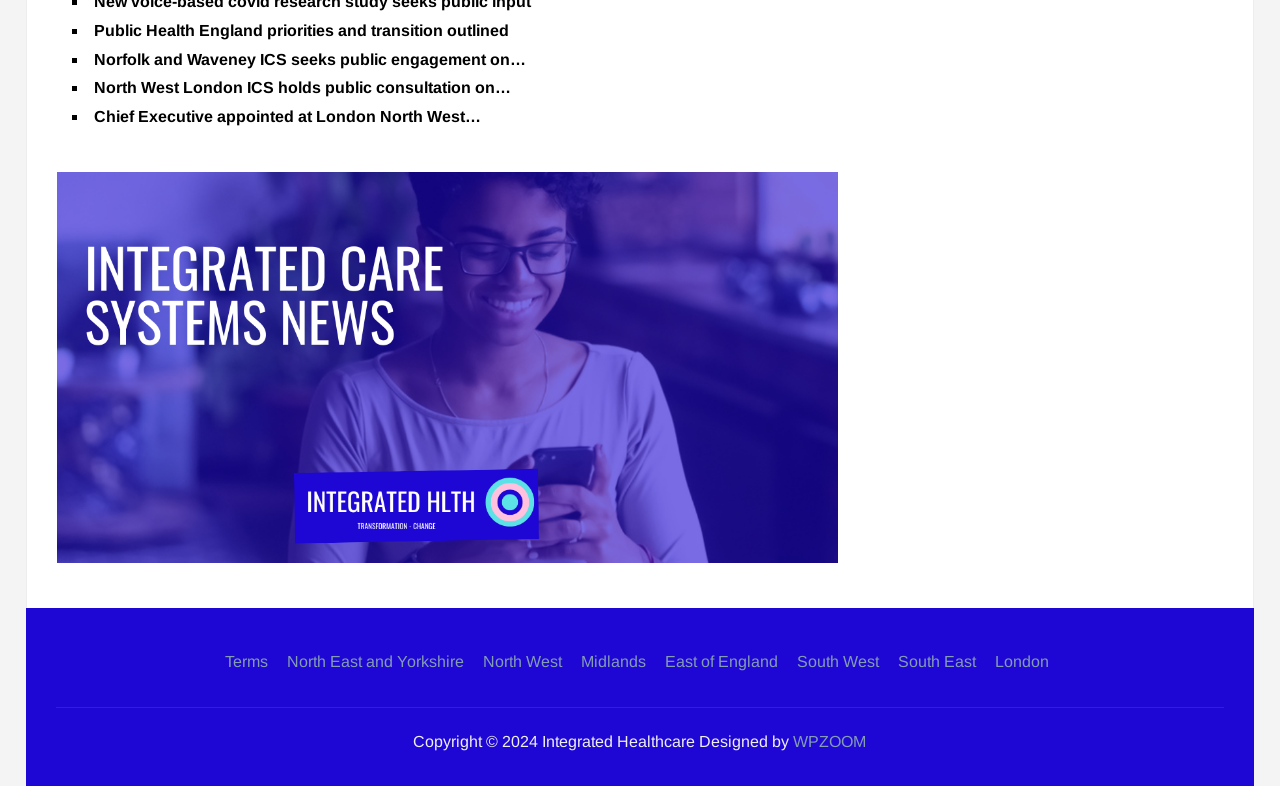Please give the bounding box coordinates of the area that should be clicked to fulfill the following instruction: "Explore the North East and Yorkshire region". The coordinates should be in the format of four float numbers from 0 to 1, i.e., [left, top, right, bottom].

[0.225, 0.831, 0.363, 0.852]